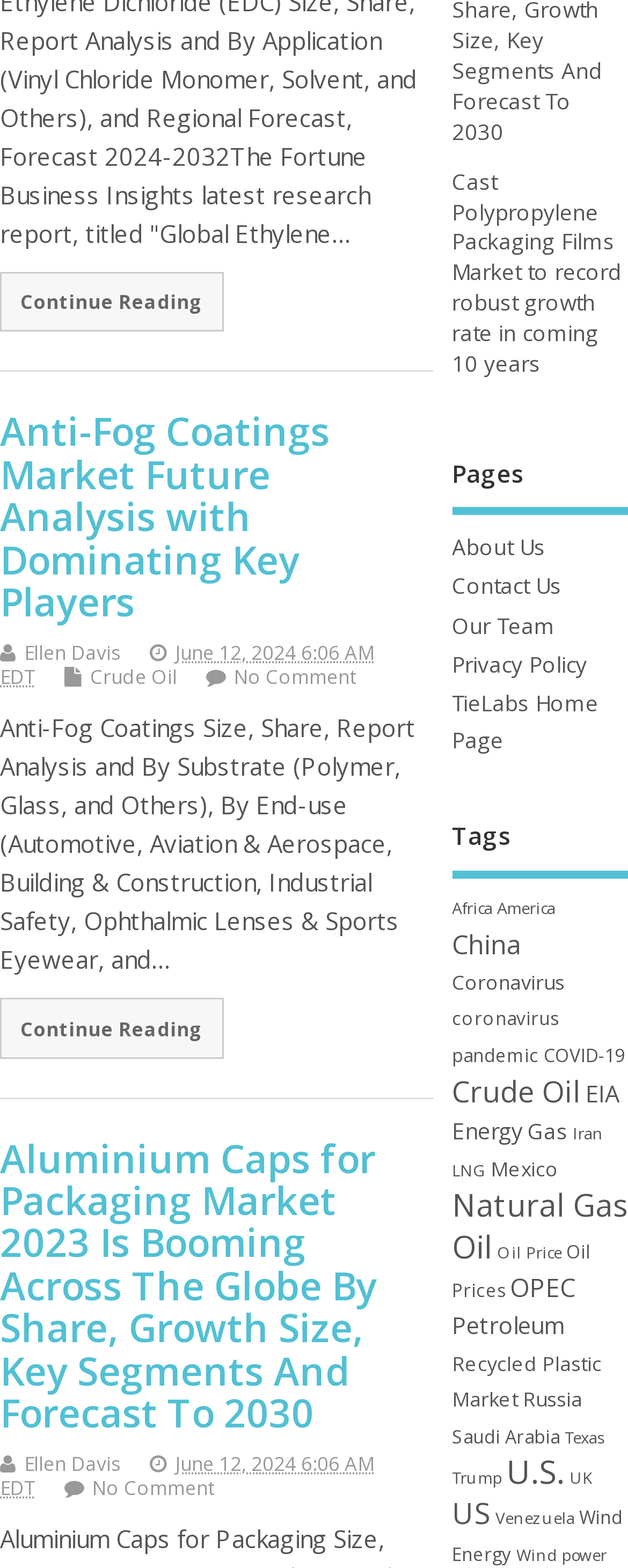Locate the bounding box coordinates of the element to click to perform the following action: 'Click on the 'MENU' button'. The coordinates should be given as four float values between 0 and 1, in the form of [left, top, right, bottom].

None